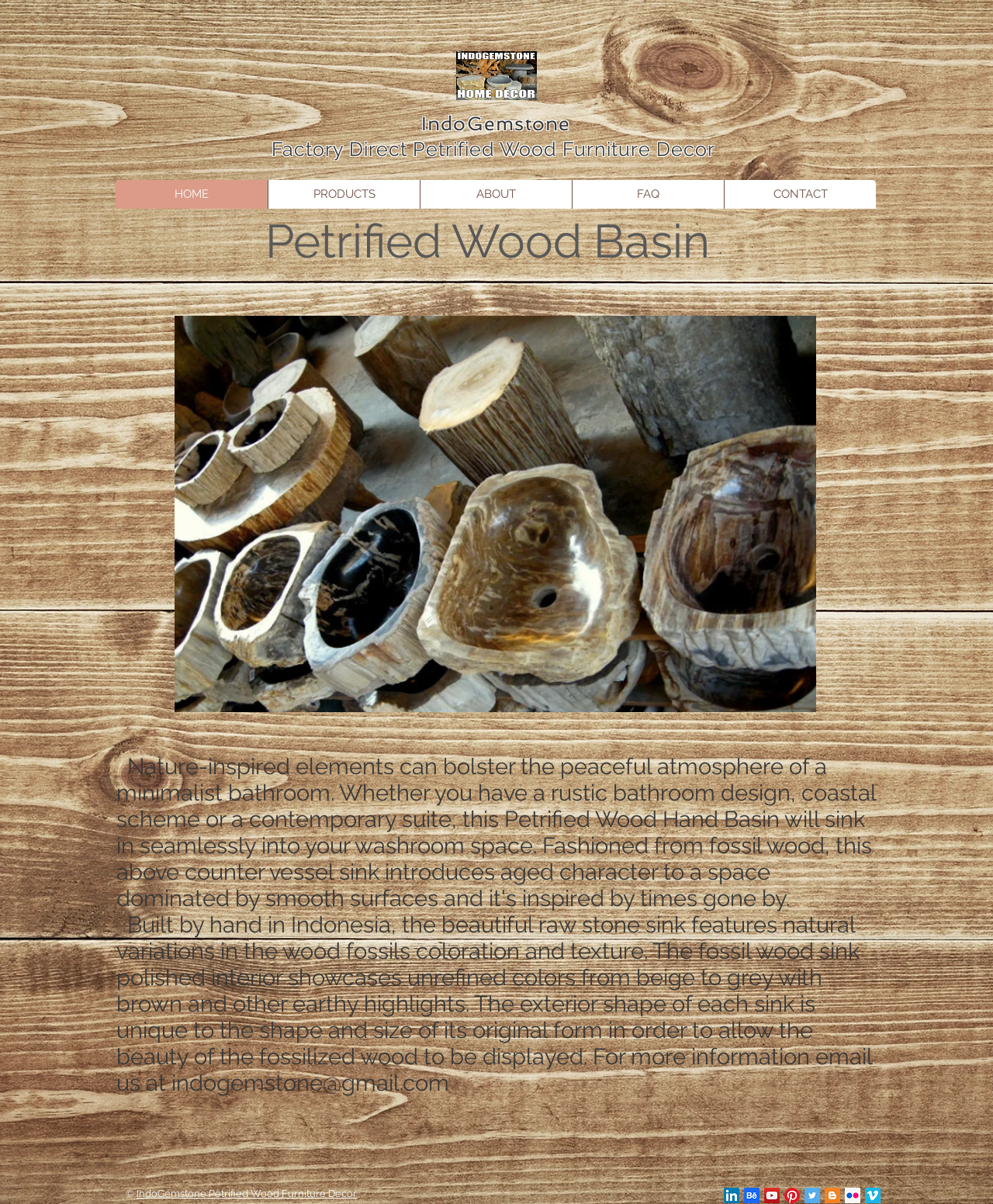Please identify the bounding box coordinates of the clickable region that I should interact with to perform the following instruction: "Search for something". The coordinates should be expressed as four float numbers between 0 and 1, i.e., [left, top, right, bottom].

None